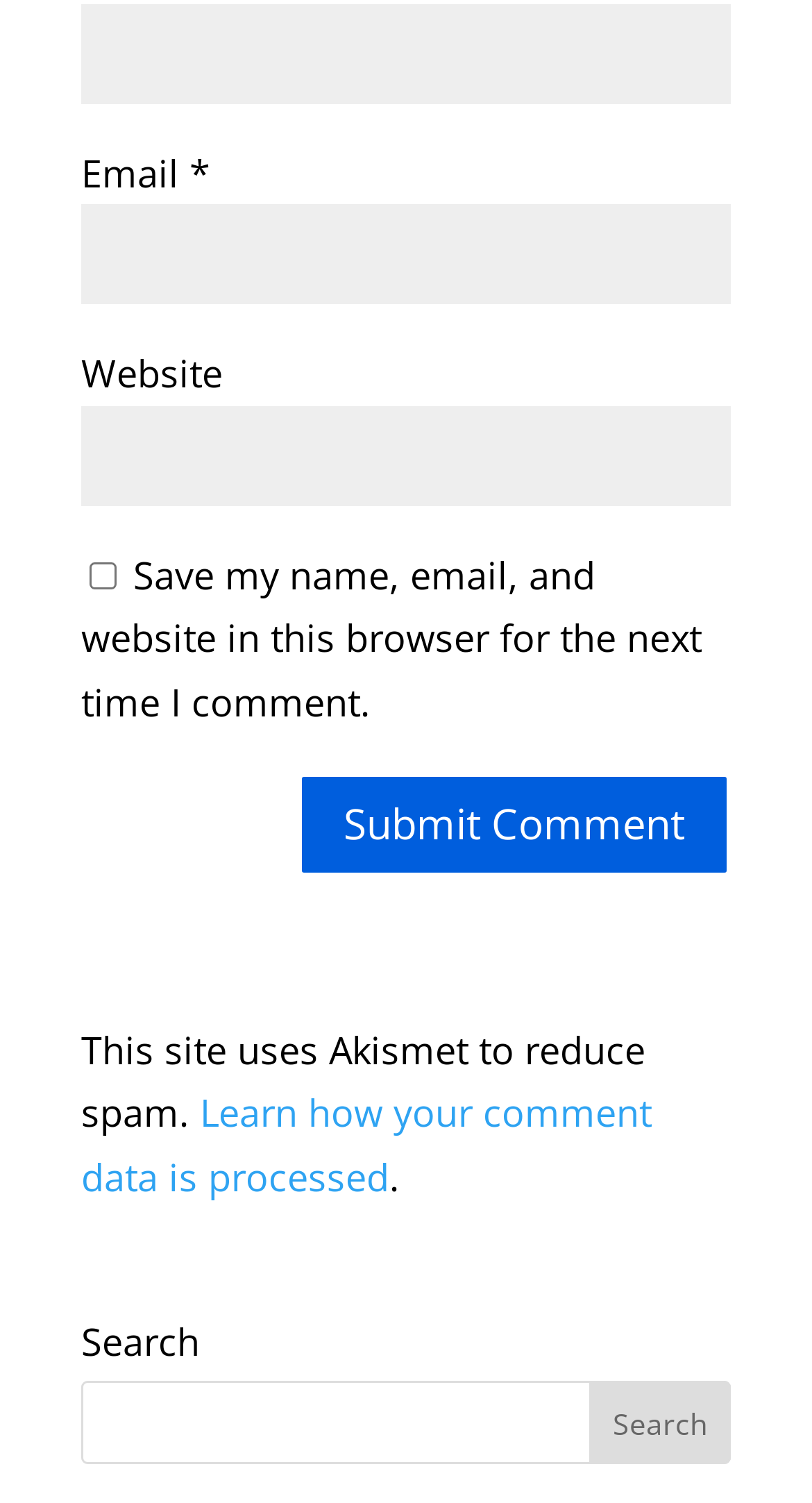What is the purpose of the checkbox?
Using the image, provide a concise answer in one word or a short phrase.

Save comment data